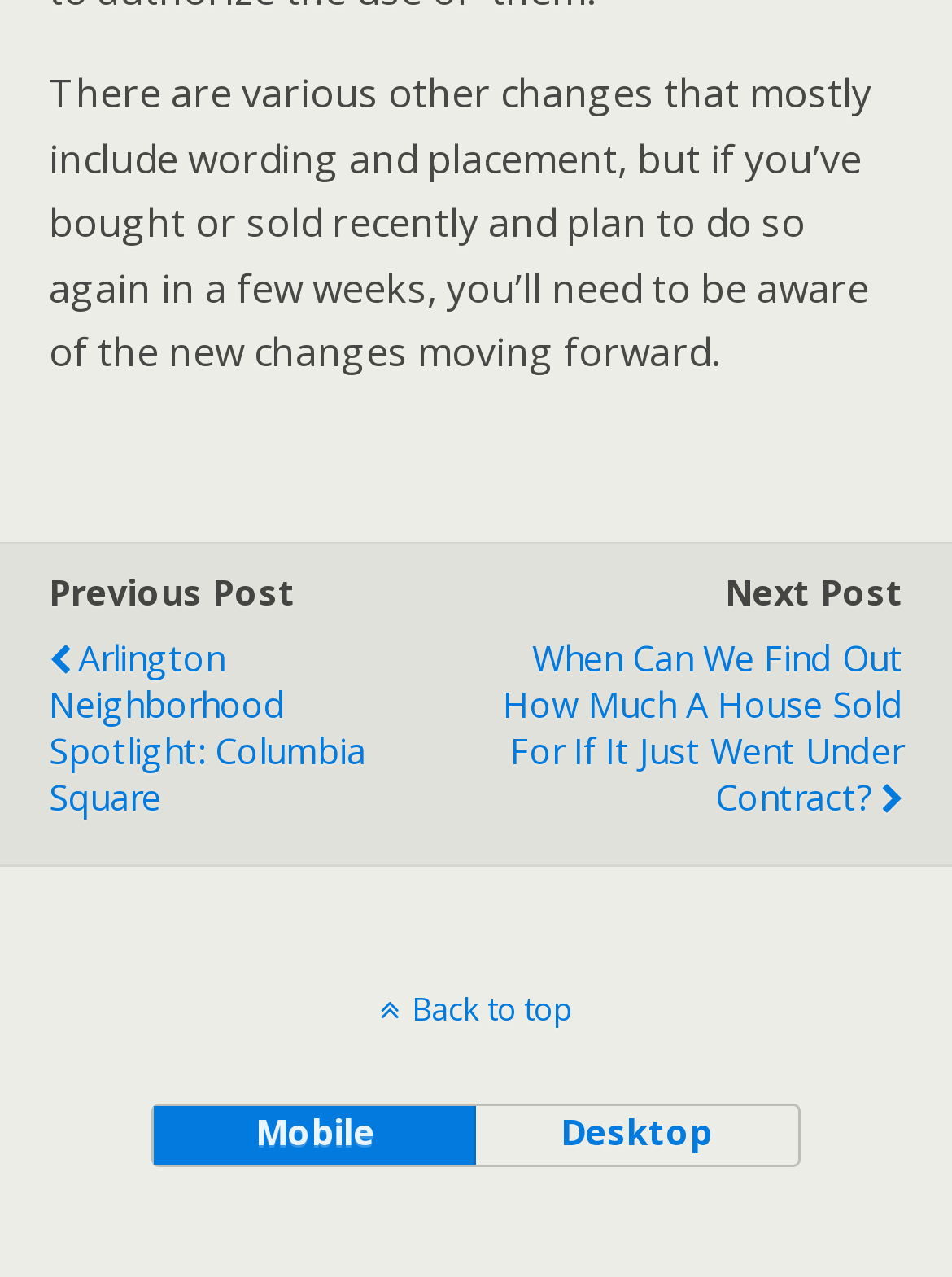What is the topic of the current post?
Refer to the image and answer the question using a single word or phrase.

Changes in real estate